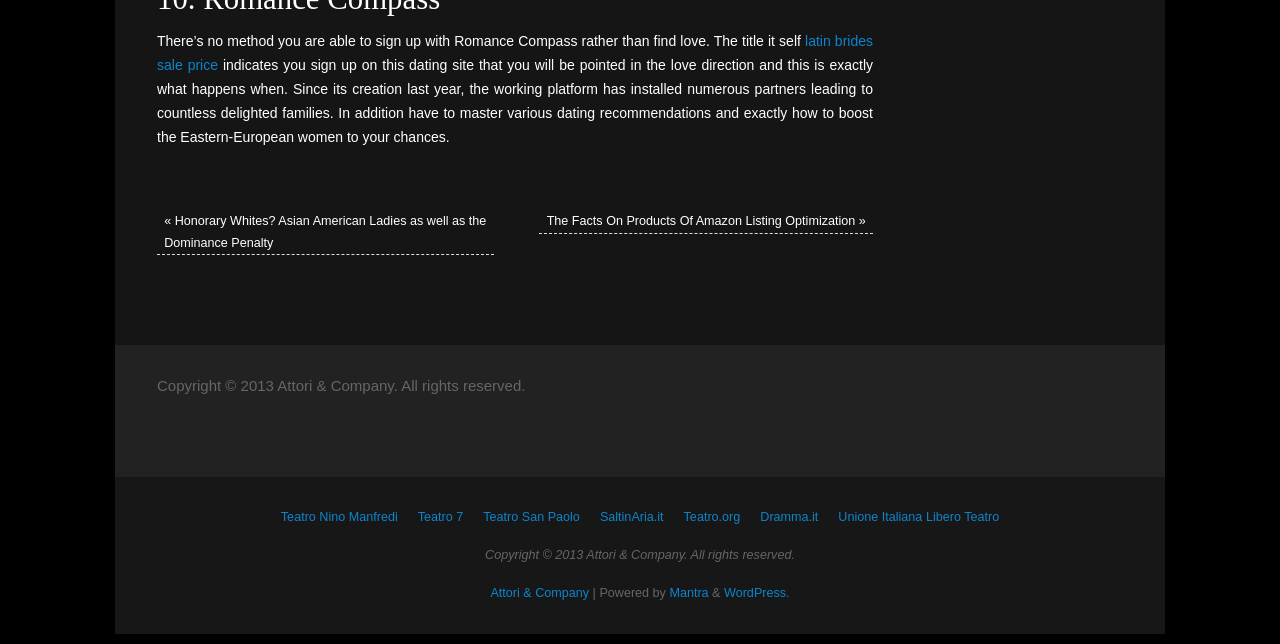Give a one-word or one-phrase response to the question: 
What is the copyright year of Attori & Company?

2013